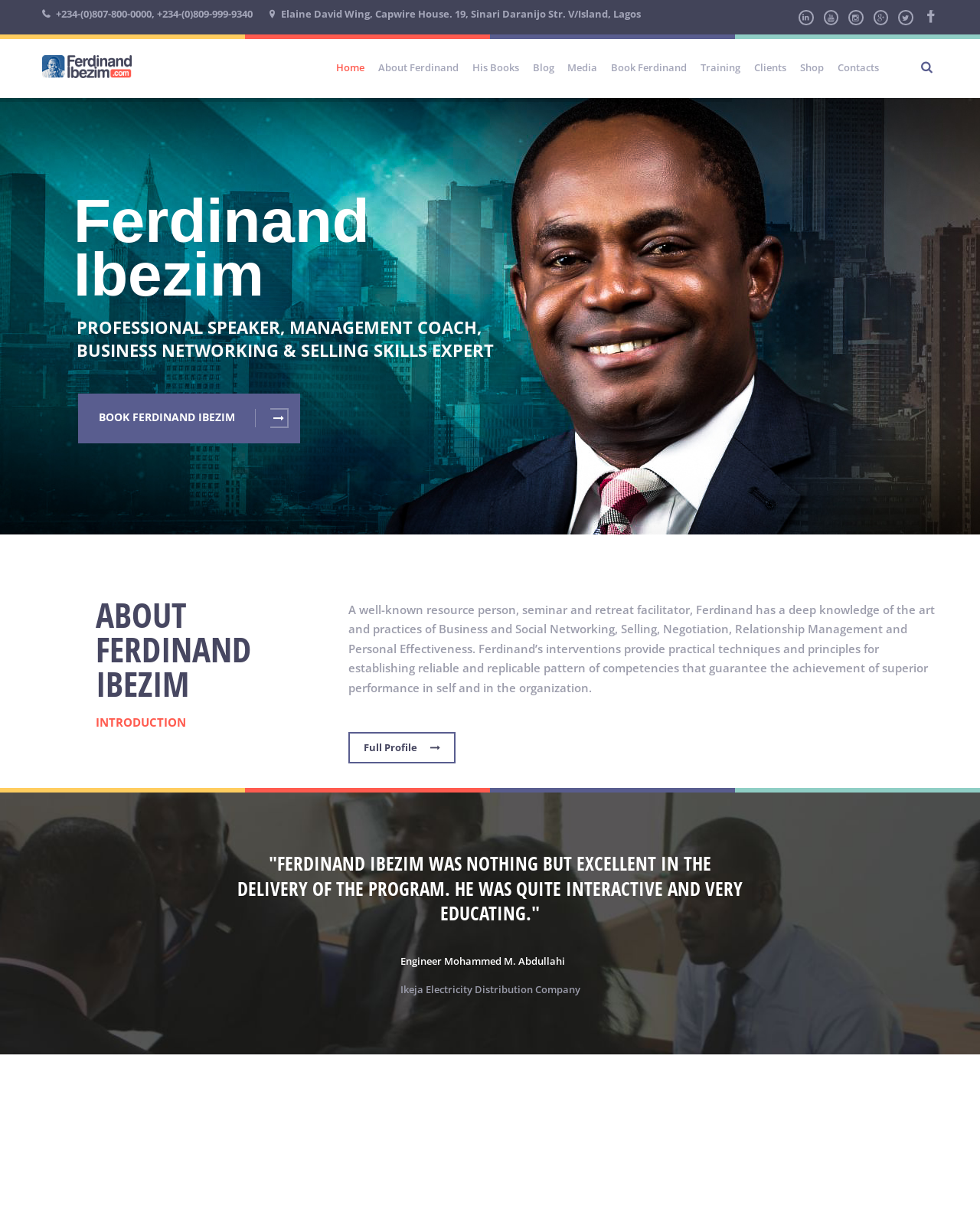Articulate a complete and detailed caption of the webpage elements.

This webpage is about Ferdinand Ibezim, an author, resource person, seminar, and retreat facilitator. At the top-left corner, there is a phone number and an address. Below the address, there are six social media links, represented by icons. 

To the right of the social media links, there is a navigation menu with 10 links: Home, About Ferdinand, His Books, Blog, Media, Book Ferdinand, Training, Clients, Shop, and Contacts. 

Below the navigation menu, there is a search bar with a search button and a textbox. 

The main content of the webpage is divided into two sections. The first section has a heading "ABOUT FERDINAND IBEZIM" and an introduction to Ferdinand's expertise in business and social networking, selling, negotiation, relationship management, and personal effectiveness. There is also a link to view his full profile.

The second section has a testimonial from Engineer Mohammed M. Abdullahi of Ikeja Electricity Distribution Company, praising Ferdinand's delivery of a program. 

At the bottom-right corner, there is another icon, possibly a link to a social media platform.